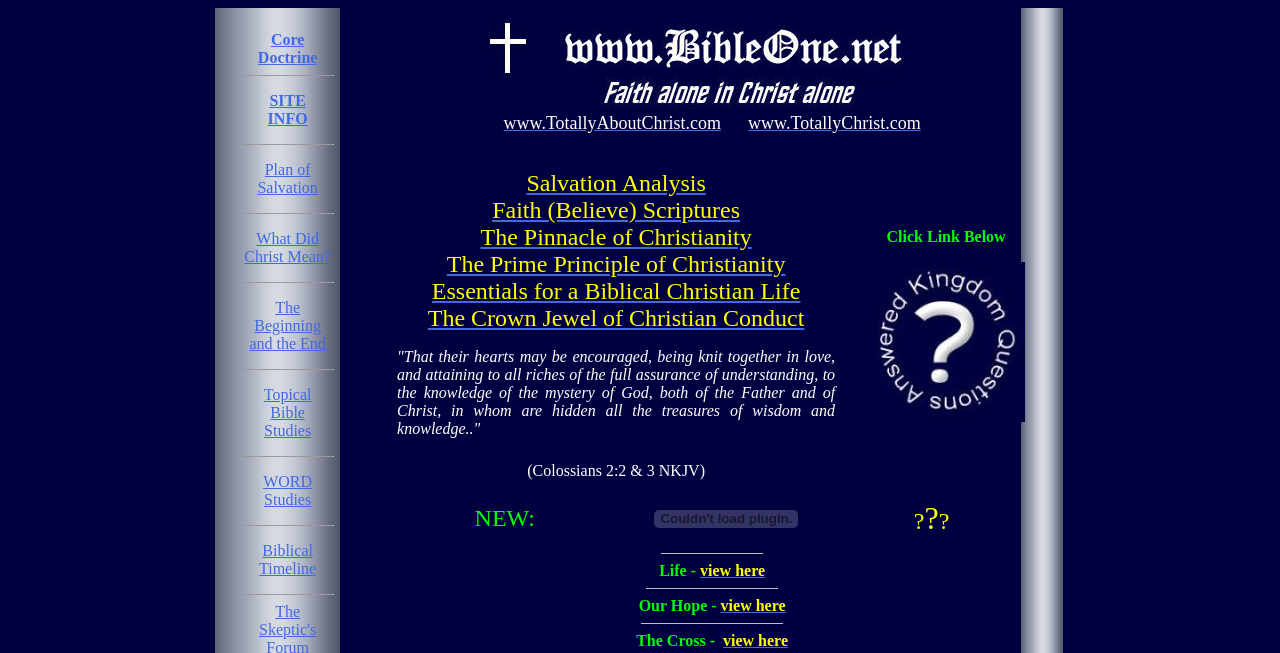Determine the bounding box coordinates (top-left x, top-left y, bottom-right x, bottom-right y) of the UI element described in the following text: Italian Renaissance

None